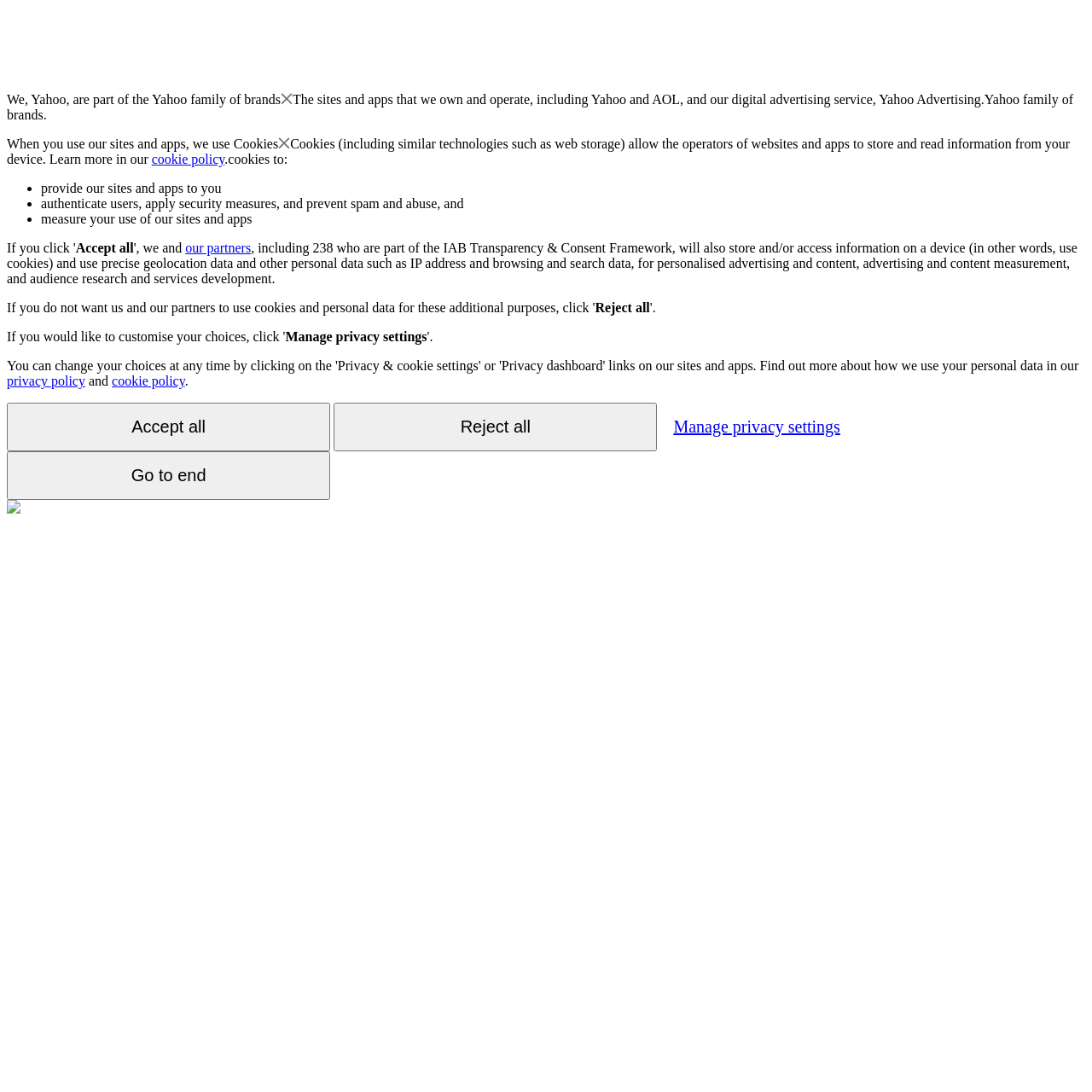Give a one-word or one-phrase response to the question:
How many buttons are there?

4